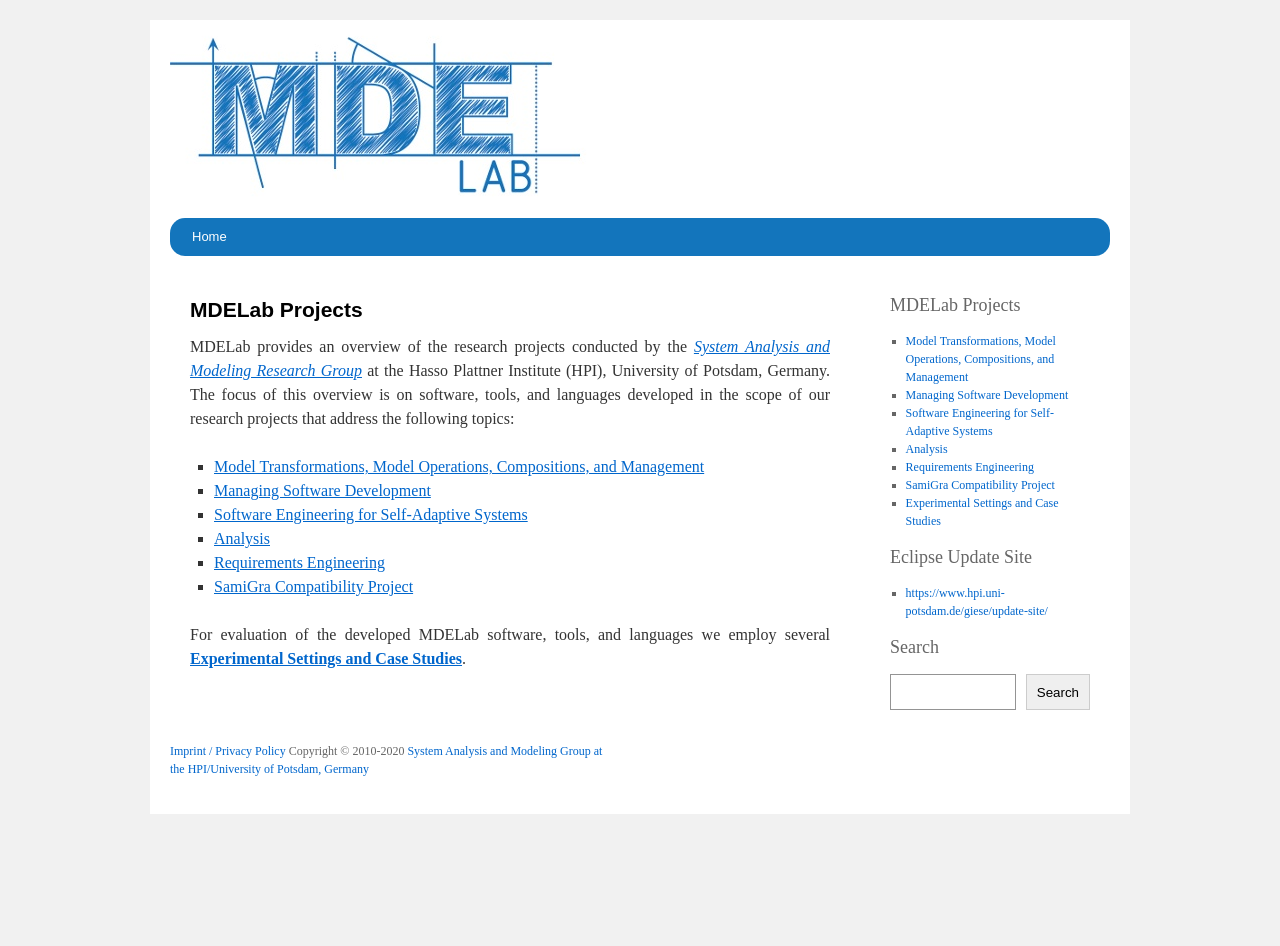Locate the bounding box coordinates of the item that should be clicked to fulfill the instruction: "Learn more about Loot".

None